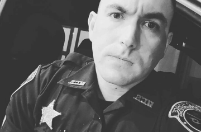Create an exhaustive description of the image.

The image features a police officer in a uniform, prominently displaying a star badge on his chest. He looks directly at the camera, conveying a serious and focused expression. The background suggests he is inside a patrol car, with the vehicle's interior partially visible. The image is in black and white, enhancing the intensity of his demeanor. This visual context aligns with themes of law enforcement and public safety, reflecting the often challenging and demanding nature of the role.